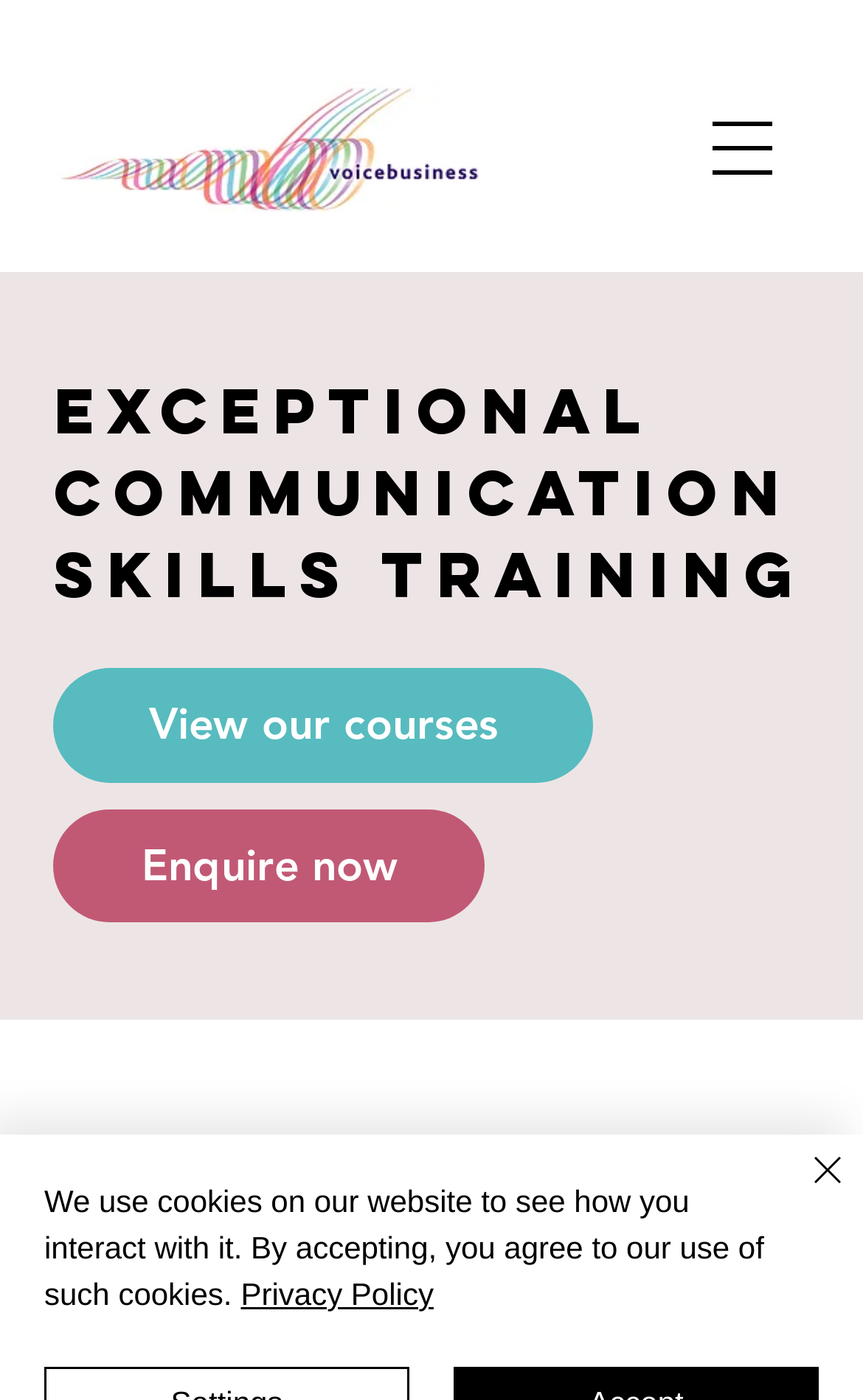How many regions are there on the webpage?
Please give a detailed and elaborate explanation in response to the question.

There is one region on the webpage, which is labeled as 'About' and has a bounding box with coordinates [0.008, 0.627, 0.828, 0.635].